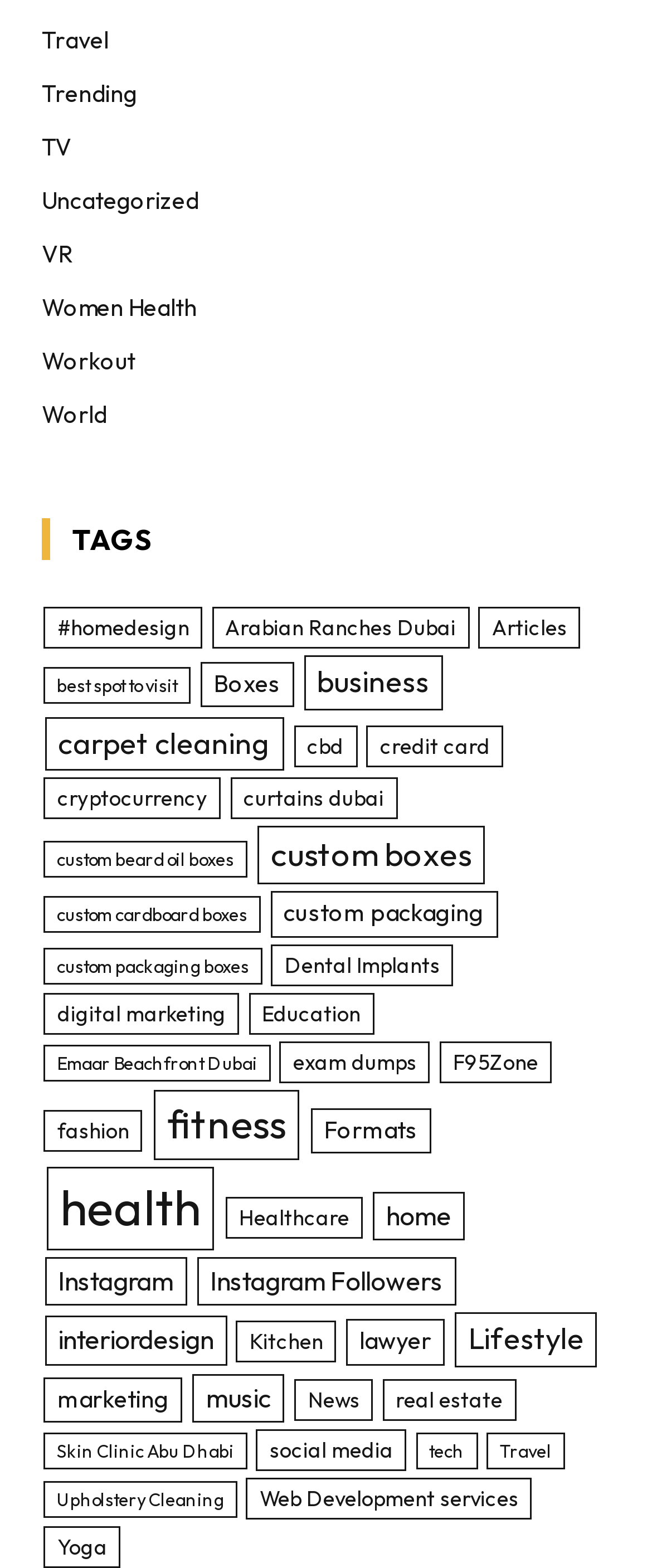Please provide a one-word or short phrase answer to the question:
How many items are in the 'fitness' category?

17